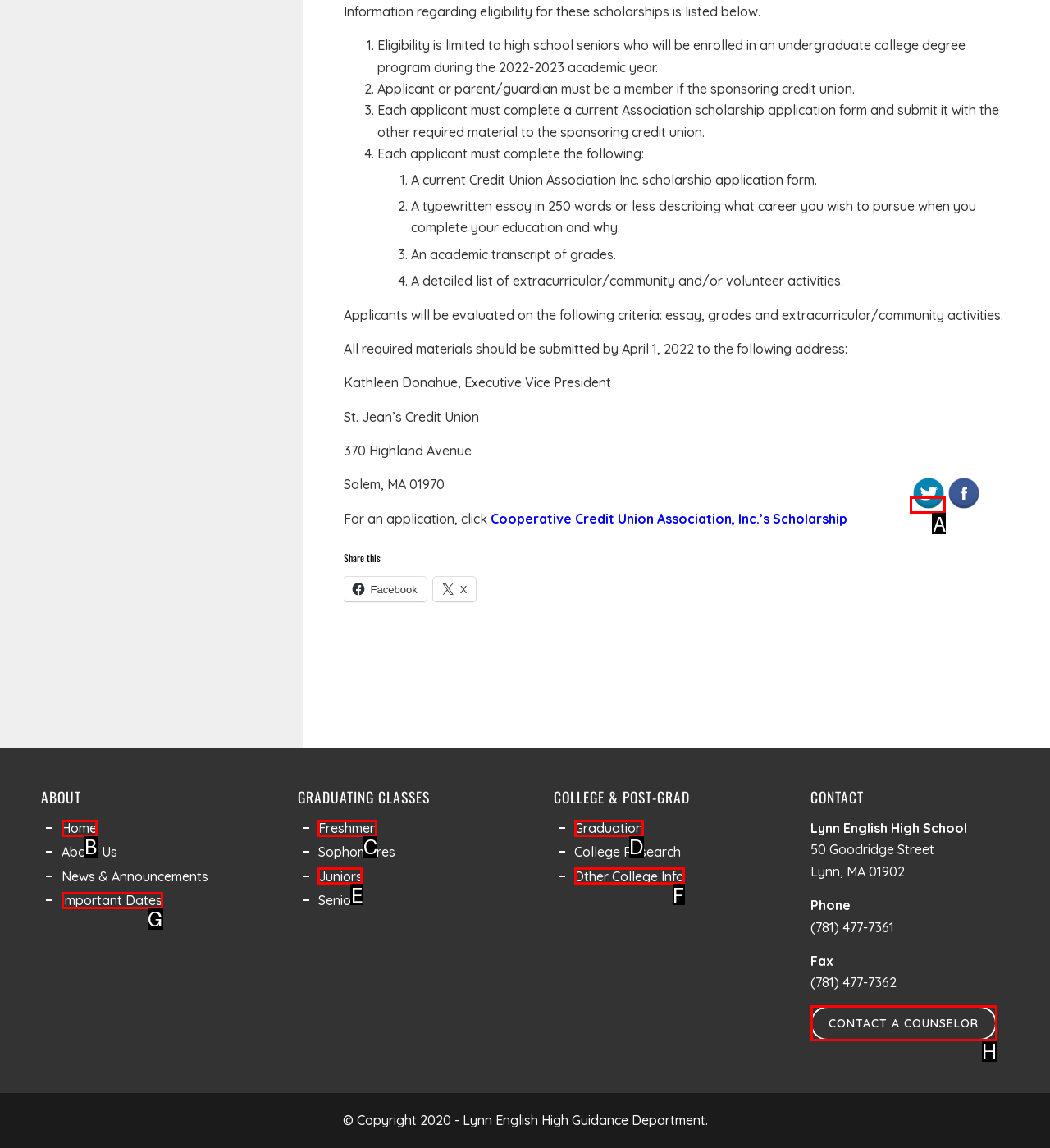Choose the HTML element that corresponds to the description: Important Dates
Provide the answer by selecting the letter from the given choices.

G